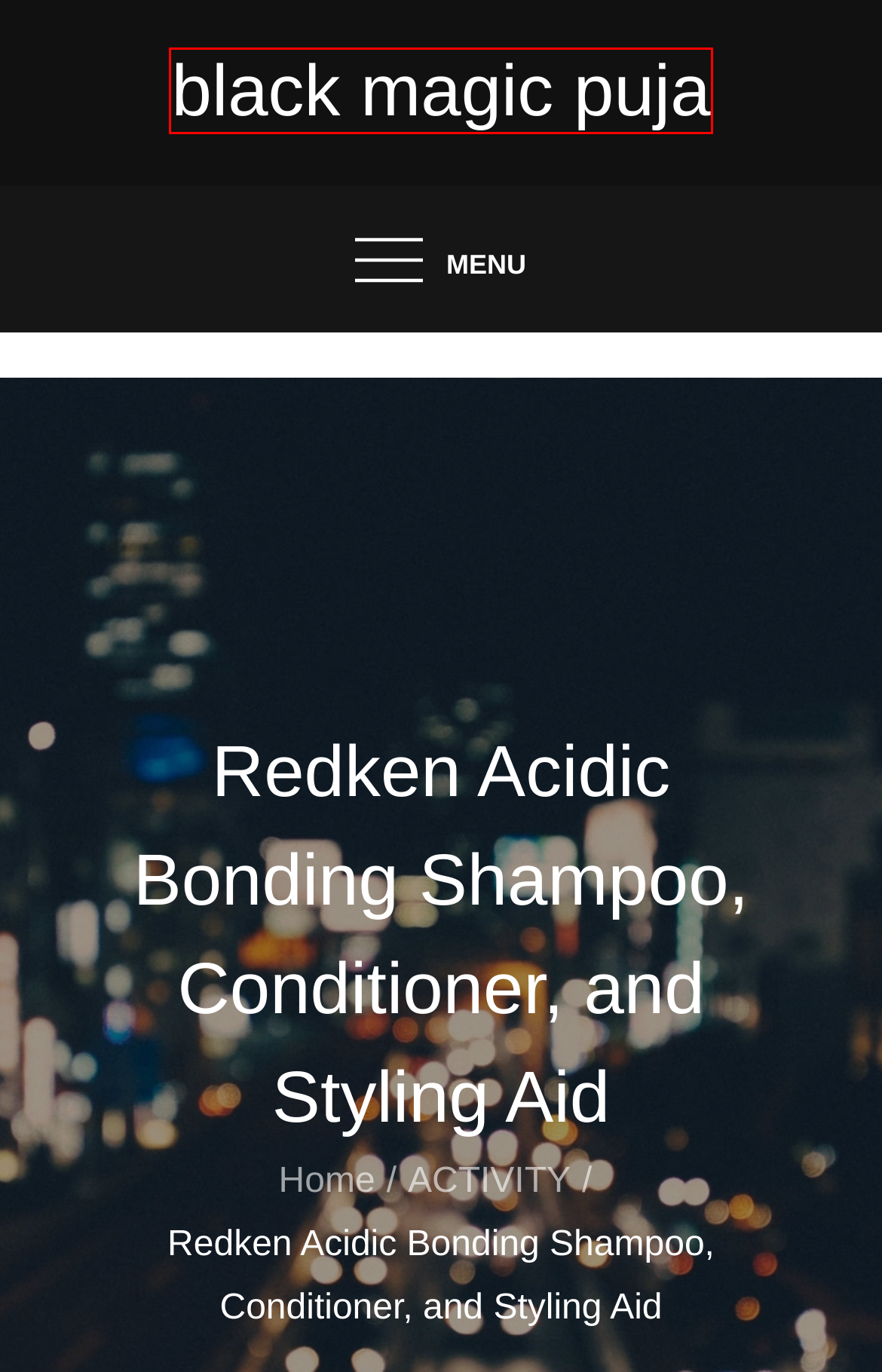You have a screenshot showing a webpage with a red bounding box around a UI element. Choose the webpage description that best matches the new page after clicking the highlighted element. Here are the options:
A. Gernal - black magic puja
B. Parier avec Prudence : Découvrez l'univers de 1x Bet
C. ThemePalace: Marketplace of WordPress themes and plugins
D. How to - black magic puja
E. Effiziente Bauprojektverwaltung mit Hausmann Construction Management in Düsseldorf
F. The Real Rules of English Grammar
G. black magic puja
H. ACTIVITY - black magic puja

G